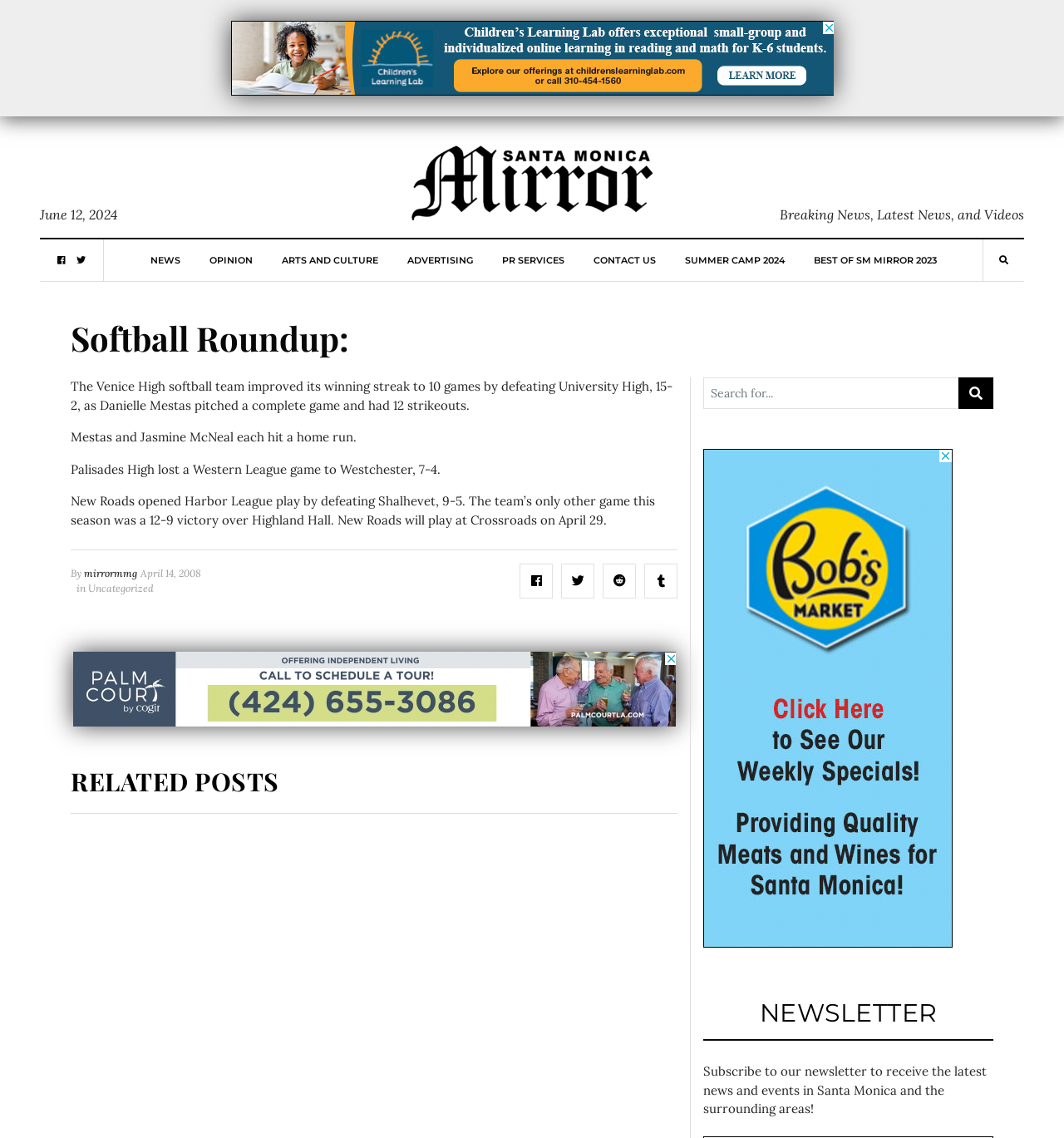Select the bounding box coordinates of the element I need to click to carry out the following instruction: "Search for something".

None